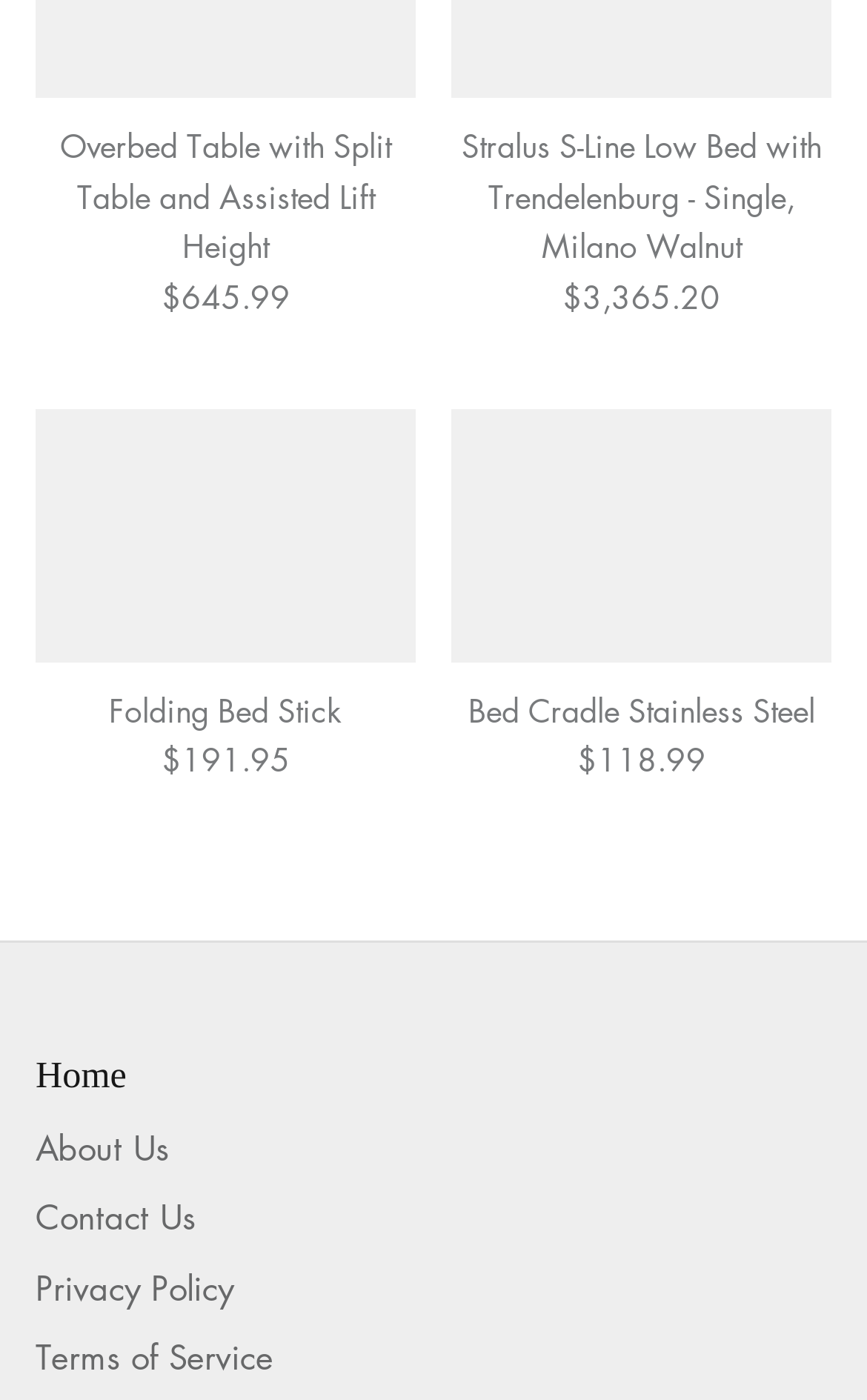Please identify the bounding box coordinates of the element I need to click to follow this instruction: "Contact Us".

[0.041, 0.853, 0.226, 0.885]